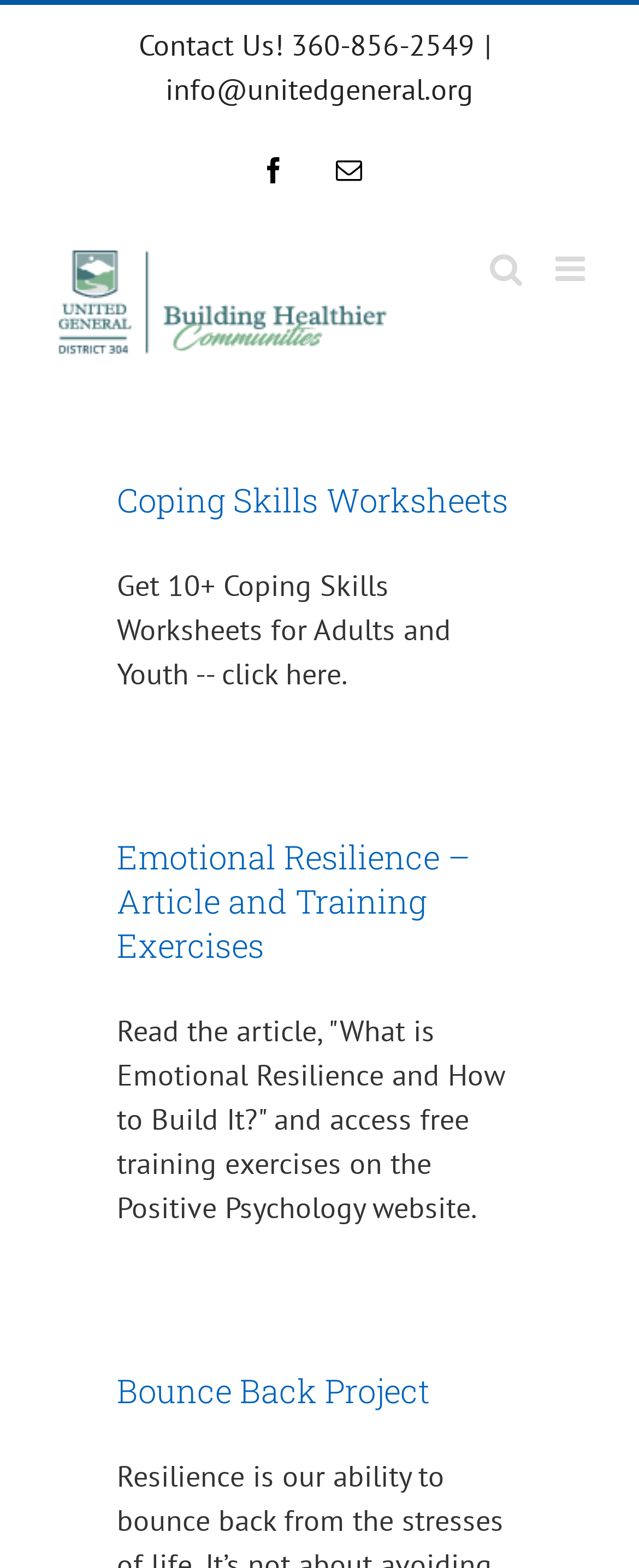Please predict the bounding box coordinates (top-left x, top-left y, bottom-right x, bottom-right y) for the UI element in the screenshot that fits the description: info@unitedgeneral.org

[0.259, 0.045, 0.741, 0.069]